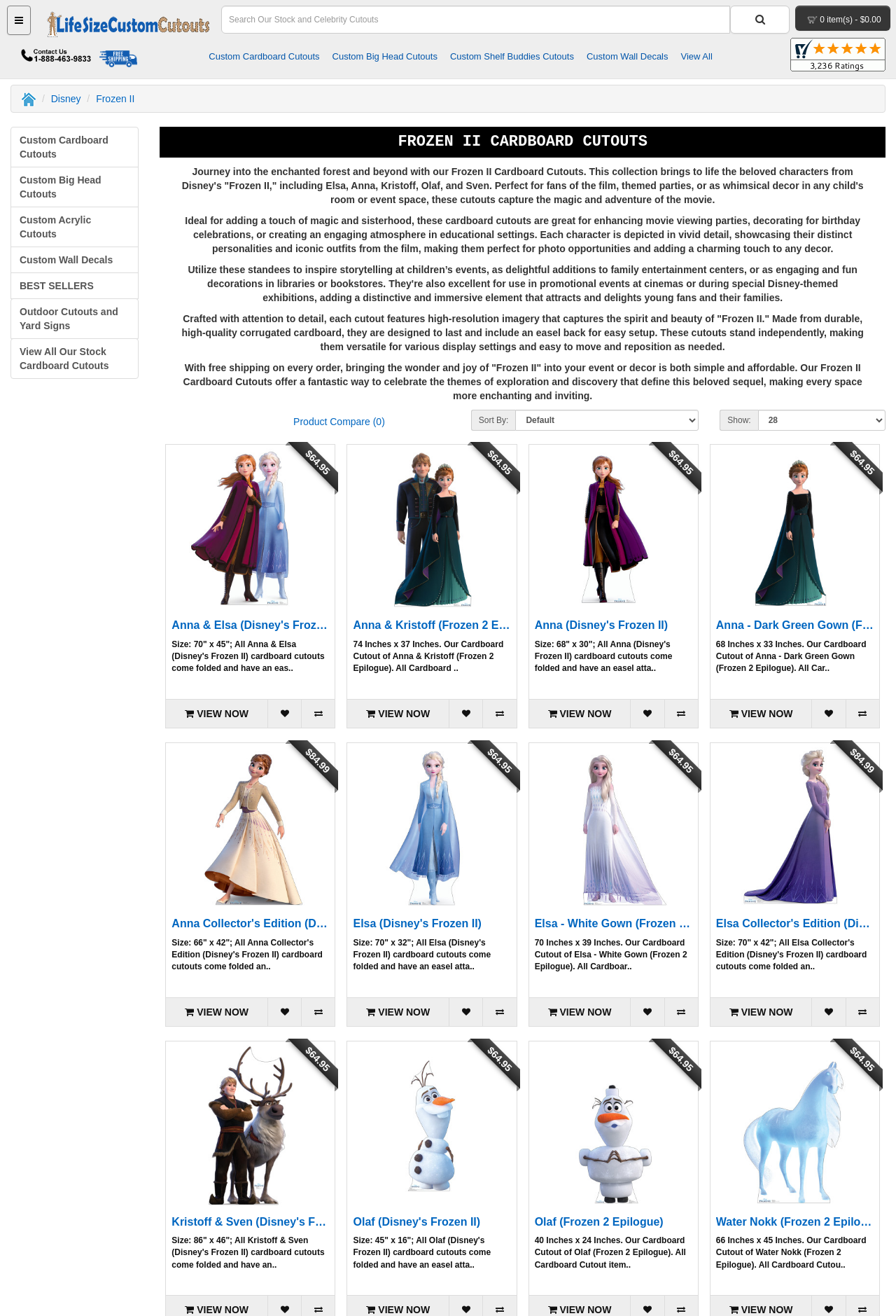What is the purpose of the easel back on the cardboard cutouts?
Please answer the question with as much detail and depth as you can.

The product description mentions that each cardboard cutout has an easel back, which allows for easy setup. This implies that the purpose of the easel back is to make it easy to set up and display the cardboard cutouts.